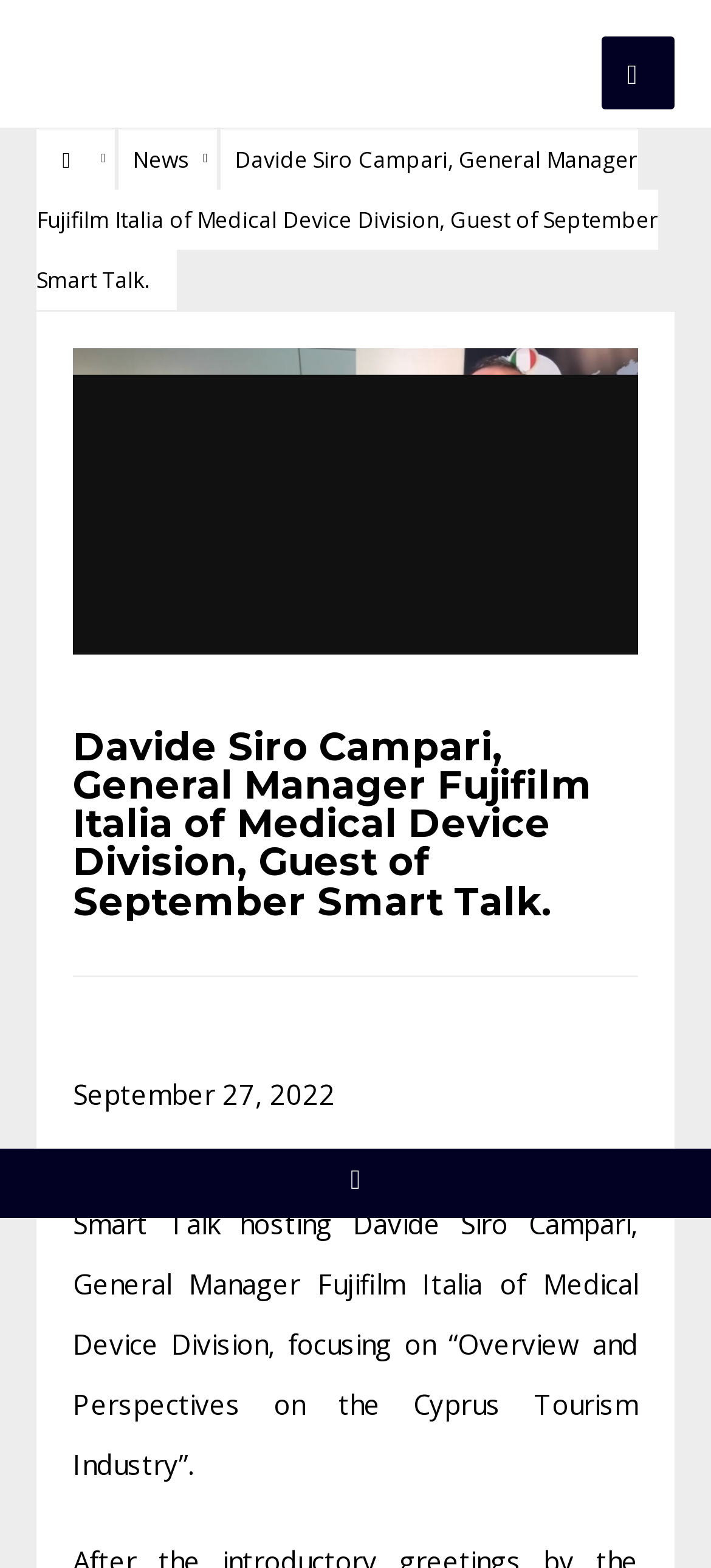Reply to the question with a single word or phrase:
What is the text of the first link on the webpage?

Camera di Commercio Italo-Cipriota